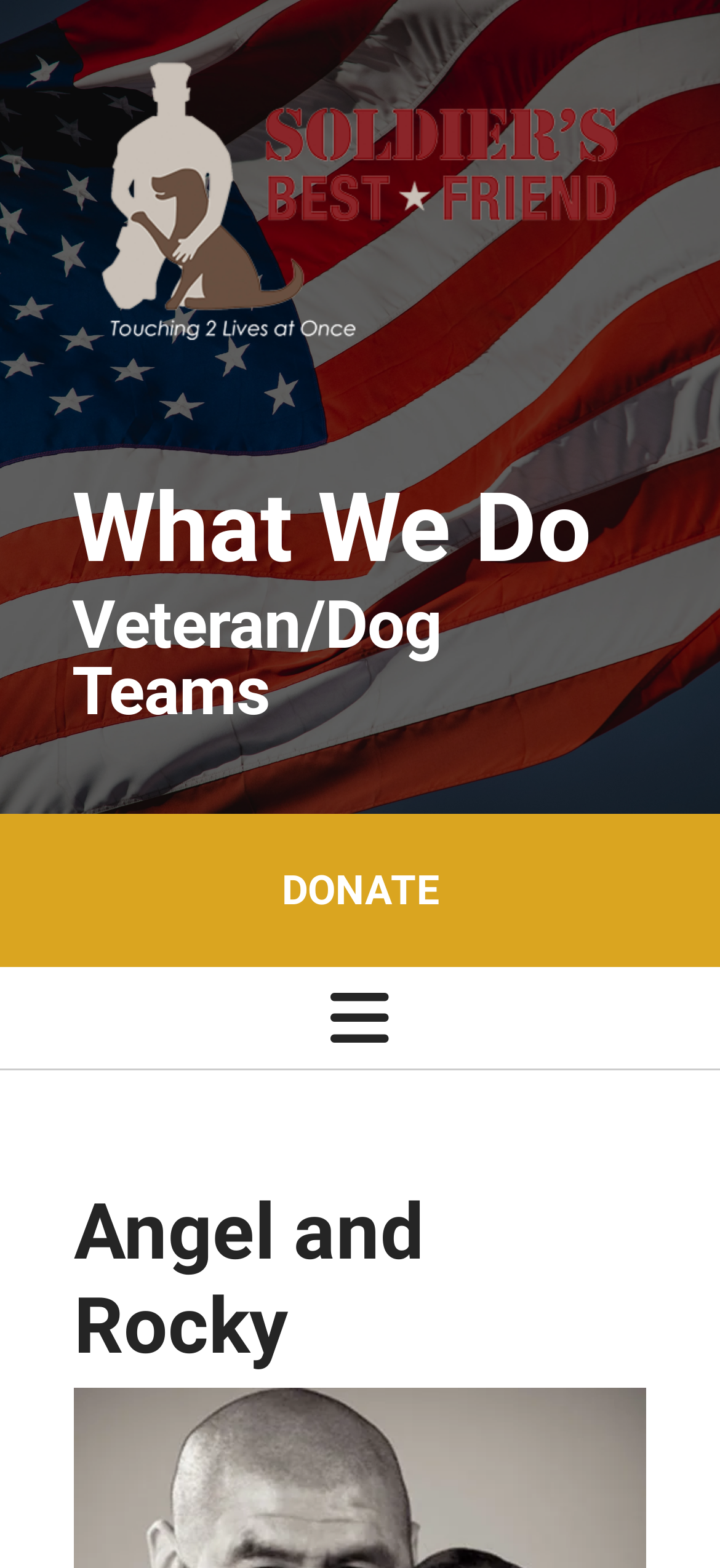Give the bounding box coordinates for this UI element: "alt="Soldiers Best Friend" title="logo"". The coordinates should be four float numbers between 0 and 1, arranged as [left, top, right, bottom].

[0.128, 0.113, 0.872, 0.139]